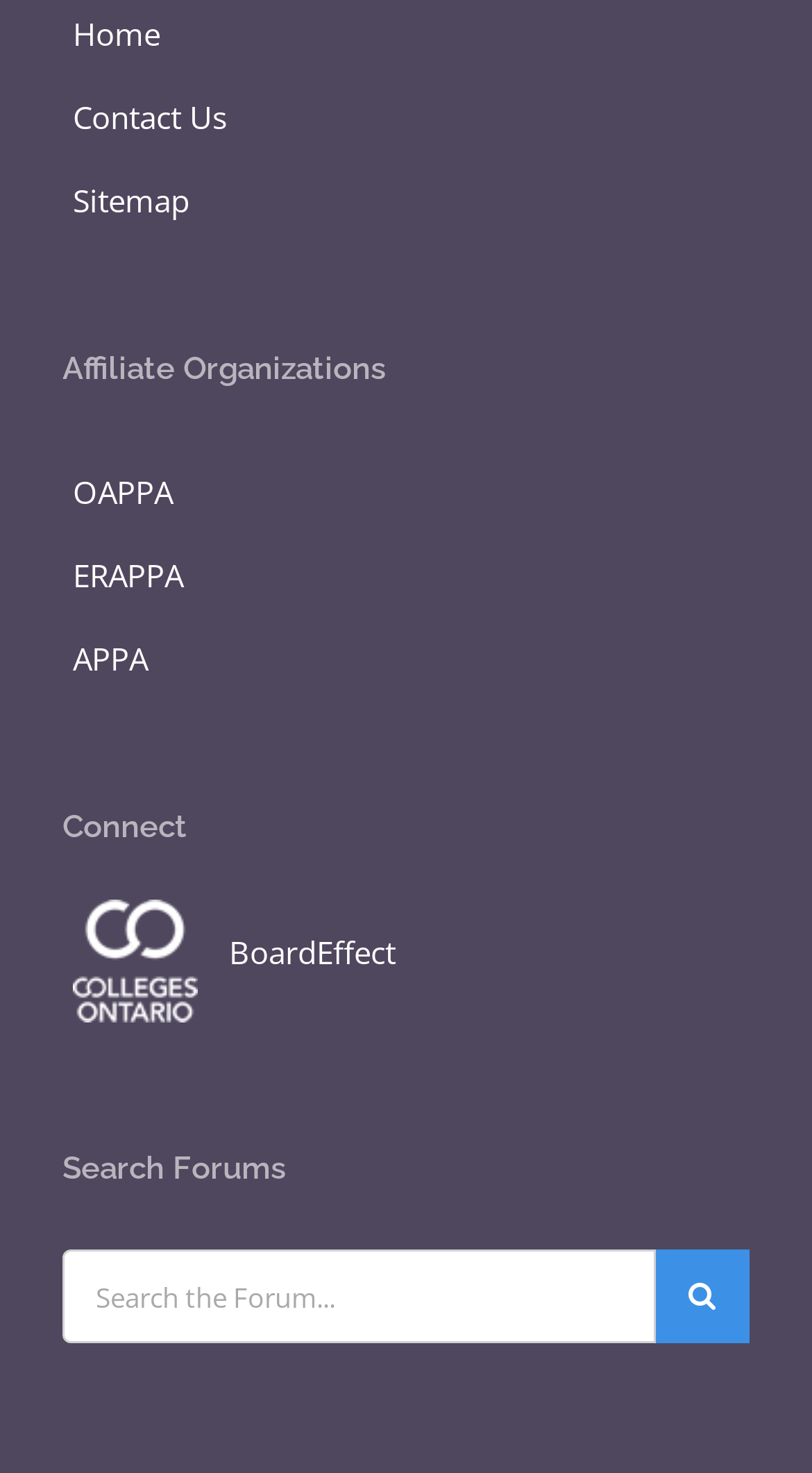Please indicate the bounding box coordinates for the clickable area to complete the following task: "search in the forum". The coordinates should be specified as four float numbers between 0 and 1, i.e., [left, top, right, bottom].

[0.077, 0.849, 0.923, 0.912]